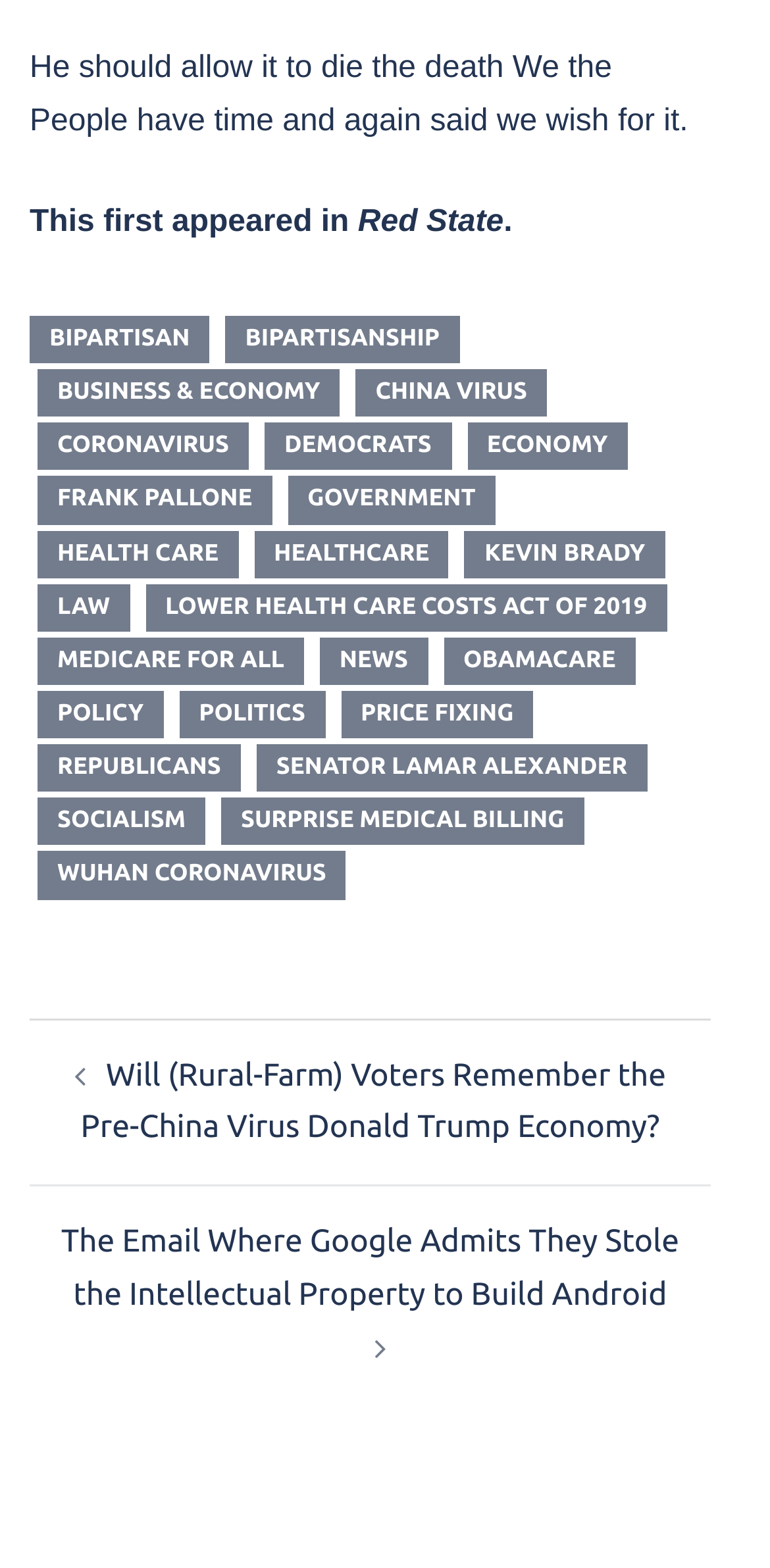Could you provide the bounding box coordinates for the portion of the screen to click to complete this instruction: "Meet the Experts"?

None